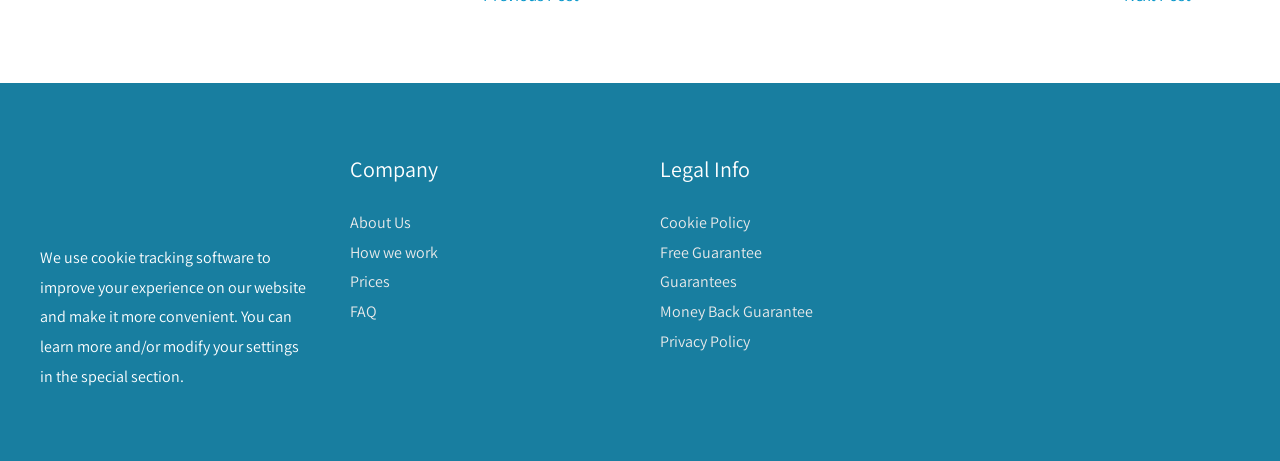Find the bounding box coordinates for the area you need to click to carry out the instruction: "Read Cookie Policy". The coordinates should be four float numbers between 0 and 1, indicated as [left, top, right, bottom].

[0.516, 0.46, 0.586, 0.505]